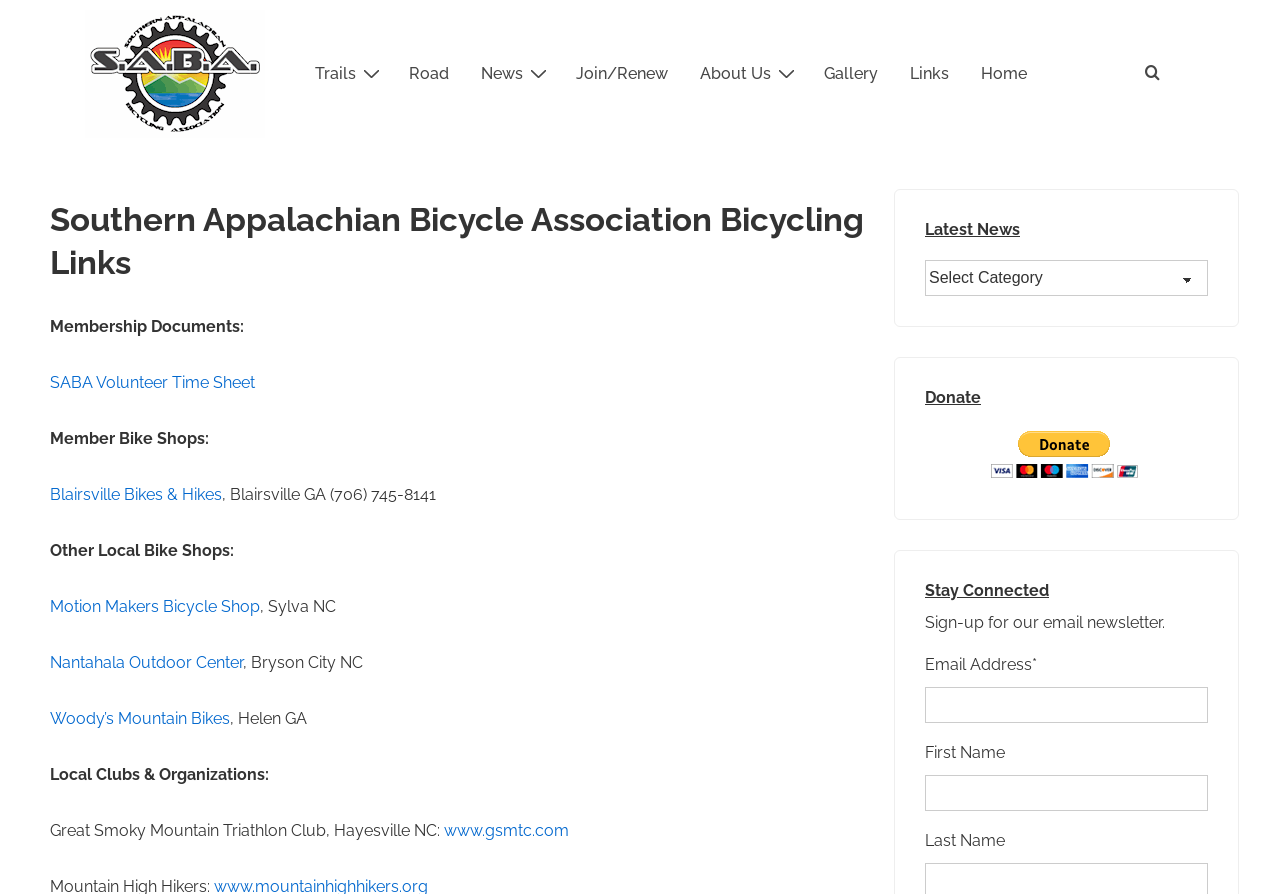Create a detailed description of the webpage's content and layout.

The webpage is about the Southern Appalachian Bicycle Association (SABA) and its bicycling links. At the top left, there is a link to the SABA website, accompanied by an image of the organization's logo. 

To the right of the logo, there is a main navigation menu with several links, including "Trails", "Road", "Join/Renew", "Gallery", "Links", and "Home". Each link has a corresponding image next to it.

Below the navigation menu, there is a heading that reads "Southern Appalachian Bicycle Association Bicycling Links". 

Underneath the heading, there are several sections. The first section is about membership documents, with a link to a volunteer time sheet. The next section is about member bike shops, listing a few shops with their addresses and phone numbers. 

Following that, there is a section about other local bike shops, also listing a few shops with their addresses. Then, there is a section about local clubs and organizations, including the Great Smoky Mountain Triathlon Club.

On the right side of the page, there are three sections. The top section is about the latest news, with a combobox to select news articles. Below that, there is a section about donating, with a PayPal button. The last section is about staying connected, where users can sign up for an email newsletter by entering their email address, first name, and last name.